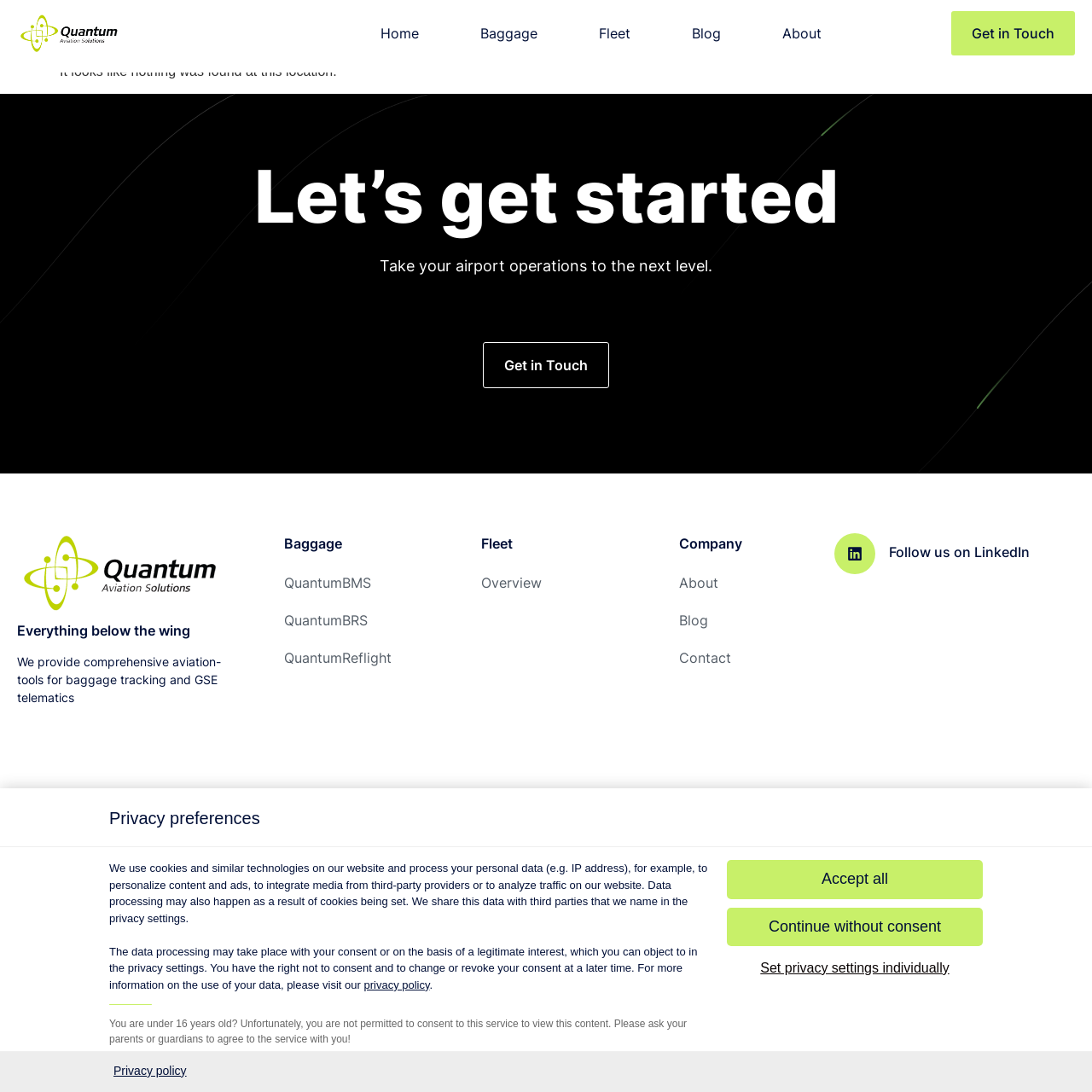Extract the main heading from the webpage content.

The page can’t be found.